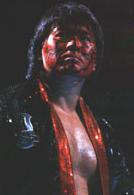Please analyze the image and give a detailed answer to the question:
What is the color of Hasha Koroshiya's jacket?

The image depicts Hasha Koroshiya wearing a dark jacket, which is accented with shimmering details, hinting at his theatrical style and adding to his intimidating persona.